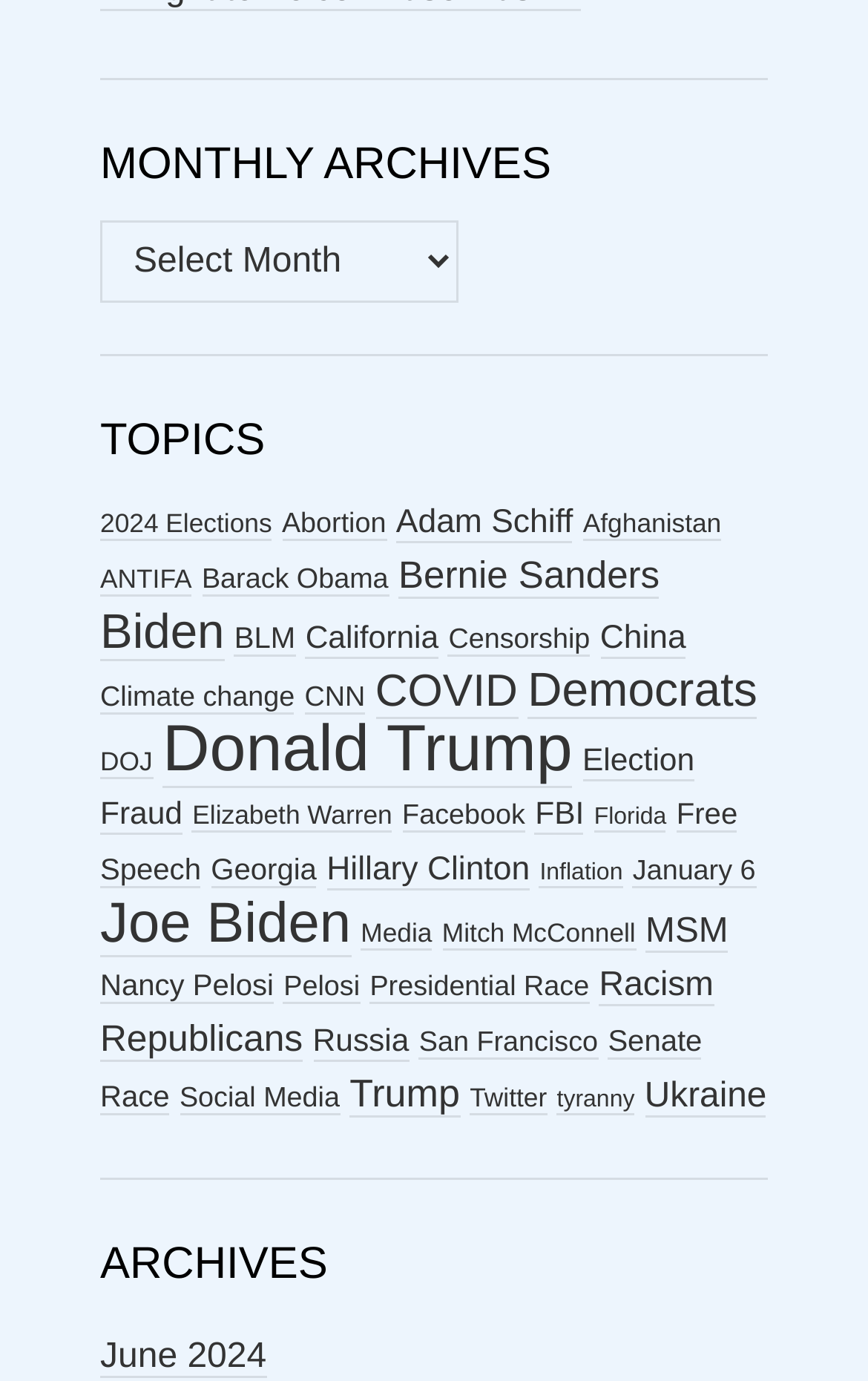Please reply to the following question with a single word or a short phrase:
What is the latest month mentioned in the archives?

June 2024